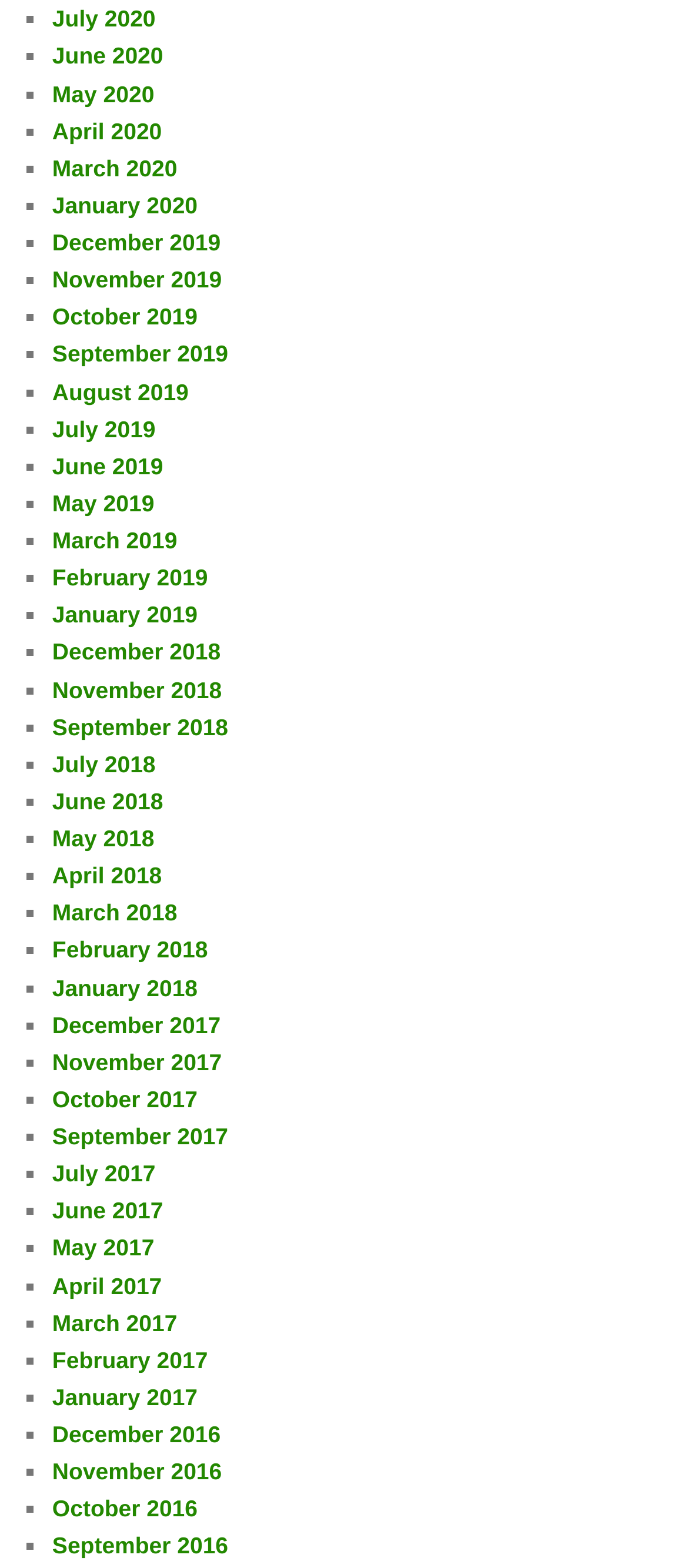What is the earliest month listed? Examine the screenshot and reply using just one word or a brief phrase.

December 2016